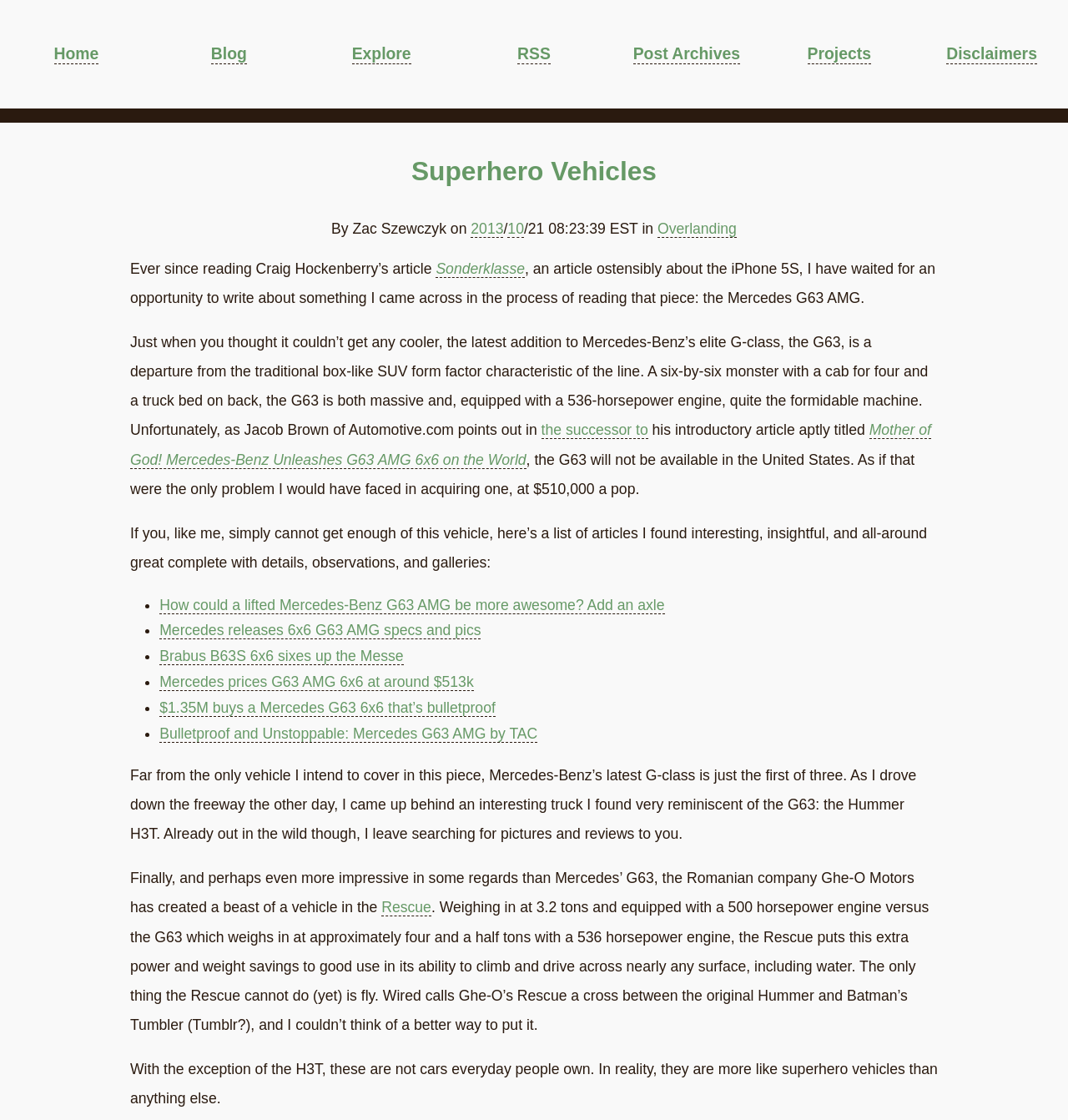Please provide a one-word or phrase answer to the question: 
How many tons does the Rescue vehicle weigh?

3.2 tons